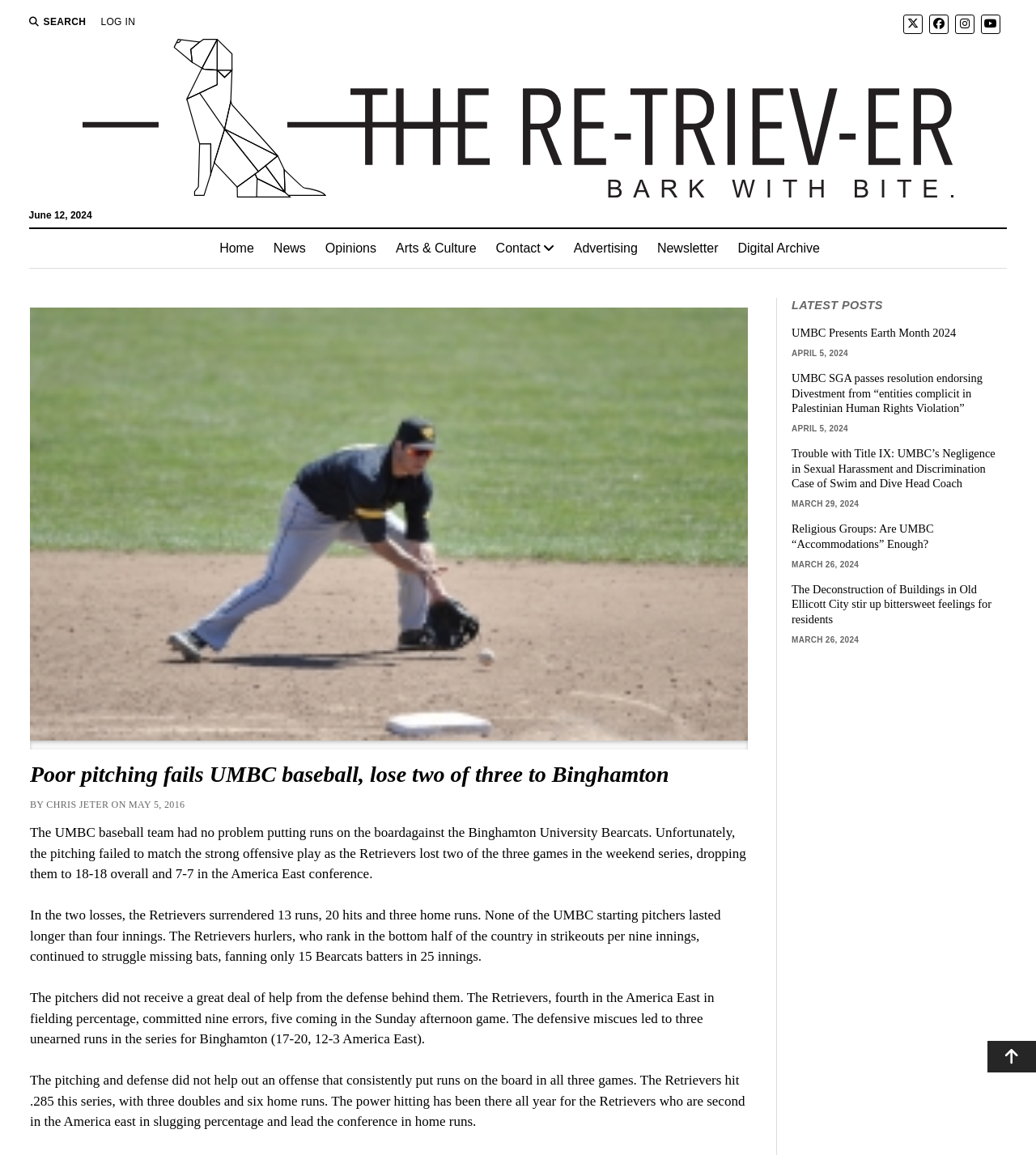Provide an in-depth caption for the webpage.

The webpage is a news article from "The Retriever" with a title "Poor pitching fails UMBC baseball, lose two of three to Binghamton". At the top, there is a search button and a login link on the left, followed by social media links to Twitter, Facebook, Instagram, and YouTube on the right. Below these, there is a logo of "The Retriever" with a date "June 12, 2024" next to it.

The main navigation menu is located below the logo, with links to "Home", "News", "Opinions", "Arts & Culture", "Contact", "Advertising", "Newsletter", and "Digital Archive". The article's title is a heading that spans about two-thirds of the page width, followed by the author's name and date "BY CHRIS JETER ON MAY 5, 2016".

The article's content is divided into five paragraphs, describing the UMBC baseball team's performance against Binghamton University Bearcats. The text is dense and informative, with no images or breaks in between.

On the right side of the page, there is a section titled "LATEST POSTS" with five news article links, each with a date and a brief title. The section takes up about a quarter of the page width.

At the very bottom of the page, there is a "Scroll to the top" button.